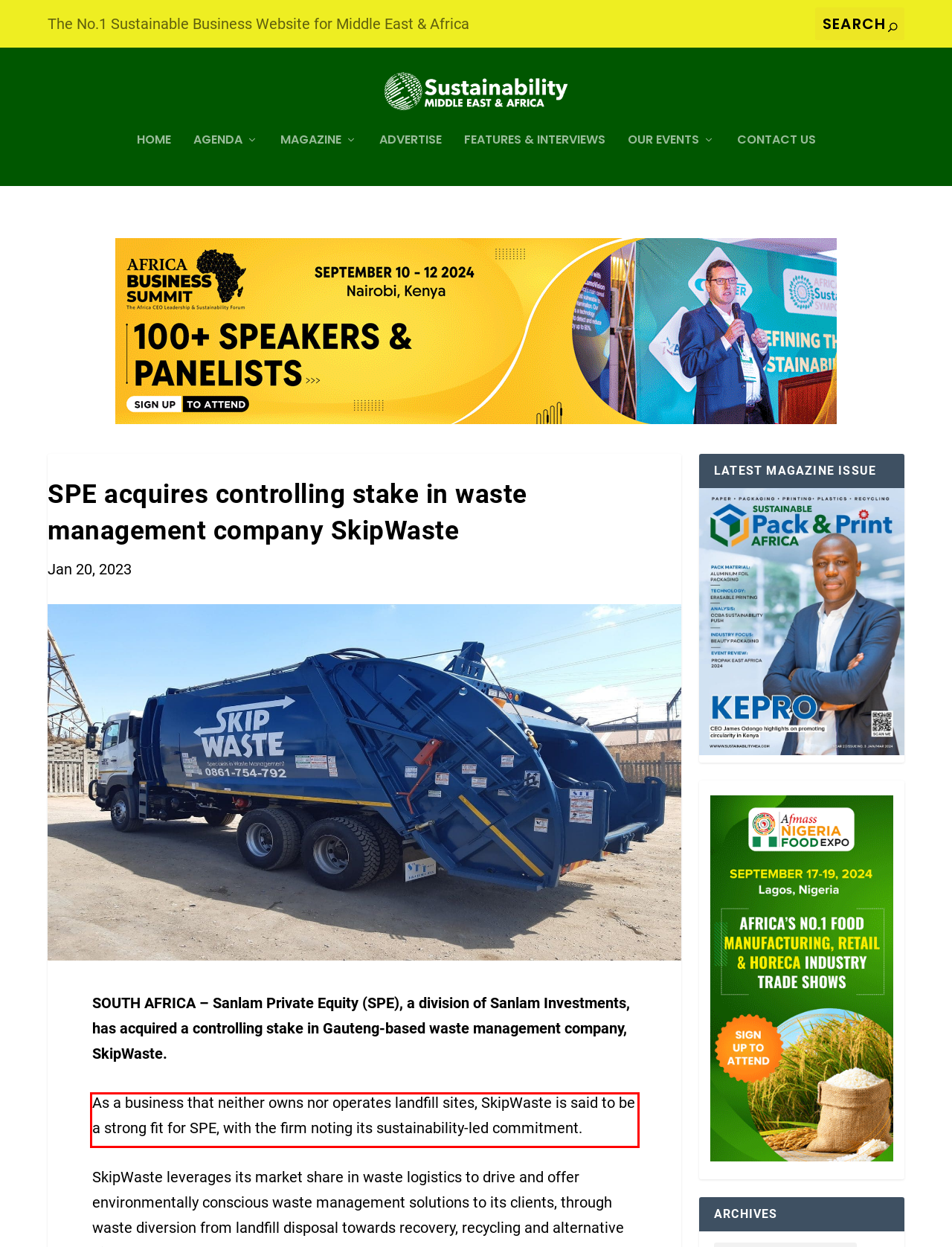Analyze the screenshot of a webpage where a red rectangle is bounding a UI element. Extract and generate the text content within this red bounding box.

As a business that neither owns nor operates landfill sites, SkipWaste is said to be a strong fit for SPE, with the firm noting its sustainability-led commitment.